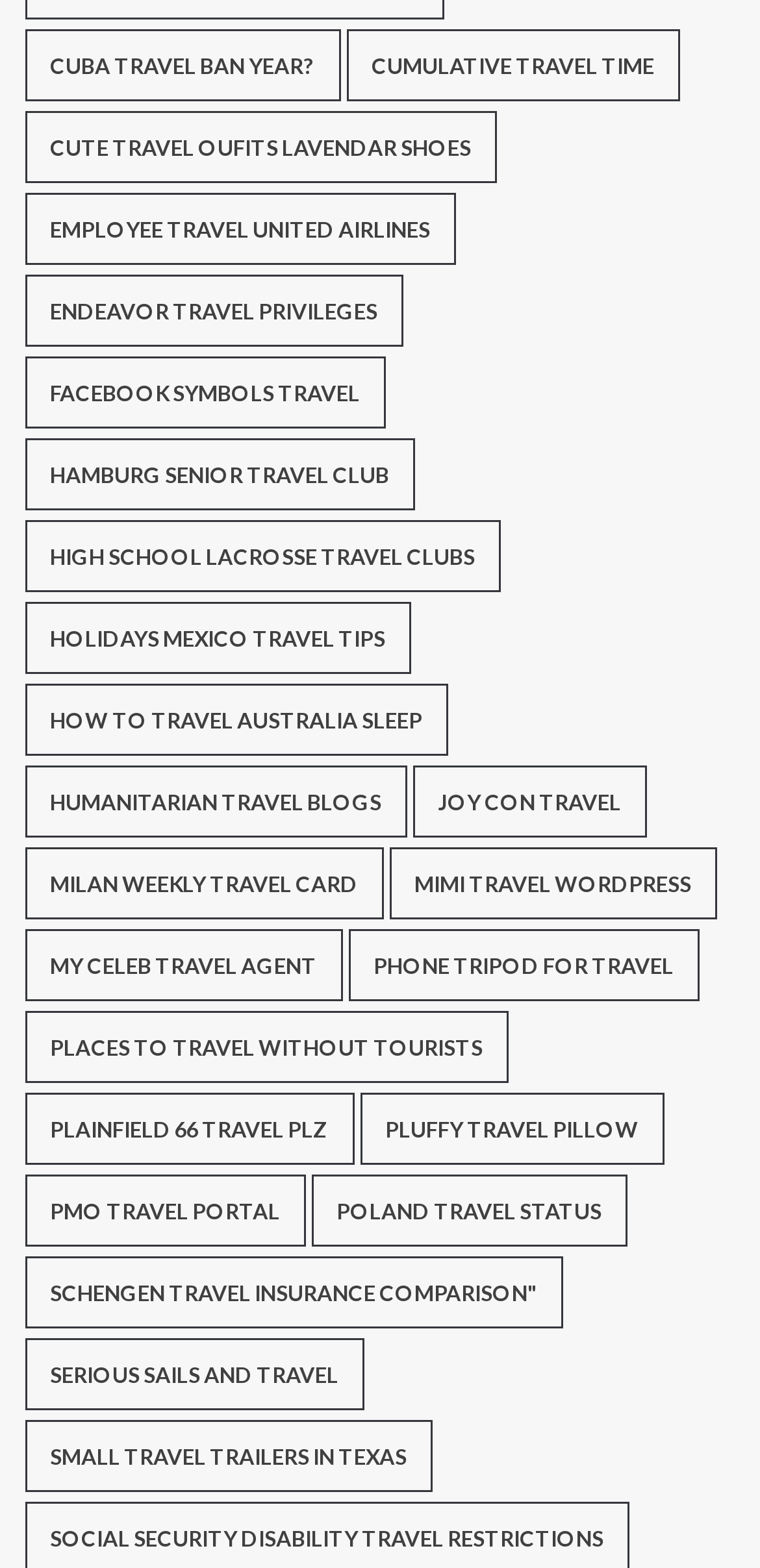Use a single word or phrase to answer the question:
What is the travel-related topic at the bottom of the webpage?

Social Security Disability Travel Restrictions